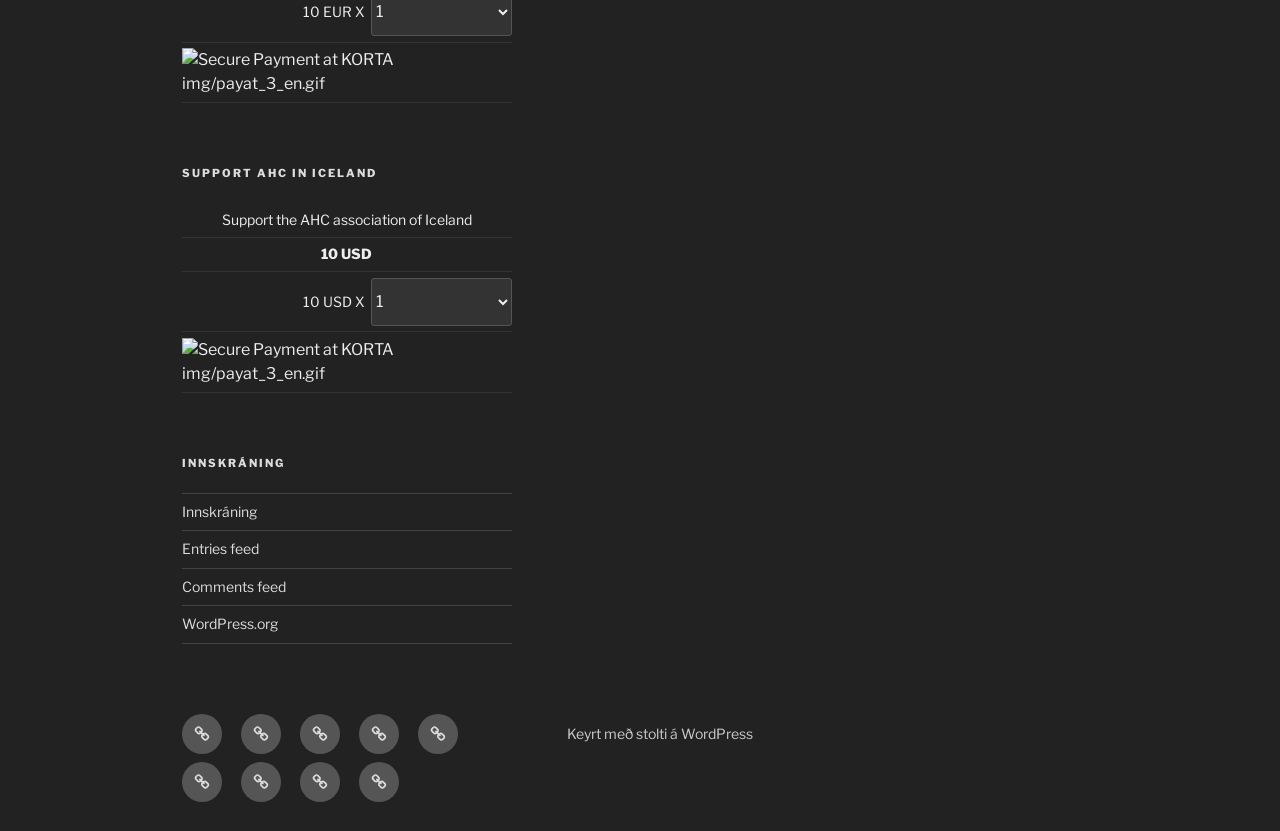Determine the bounding box coordinates for the clickable element to execute this instruction: "Click the WordPress.org link". Provide the coordinates as four float numbers between 0 and 1, i.e., [left, top, right, bottom].

[0.142, 0.74, 0.217, 0.761]